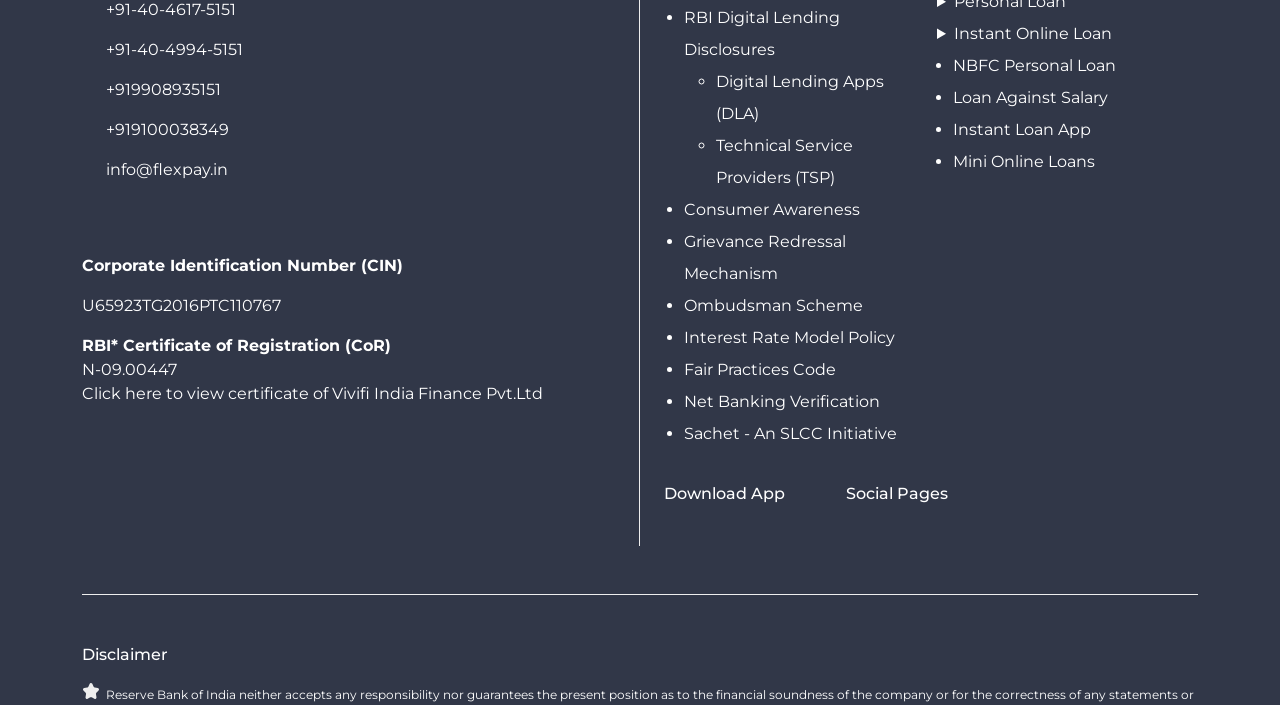Using the given description, provide the bounding box coordinates formatted as (top-left x, top-left y, bottom-right x, bottom-right y), with all values being floating point numbers between 0 and 1. Description: alt="Download FlexPay App From PlayStore"

[0.519, 0.743, 0.541, 0.77]